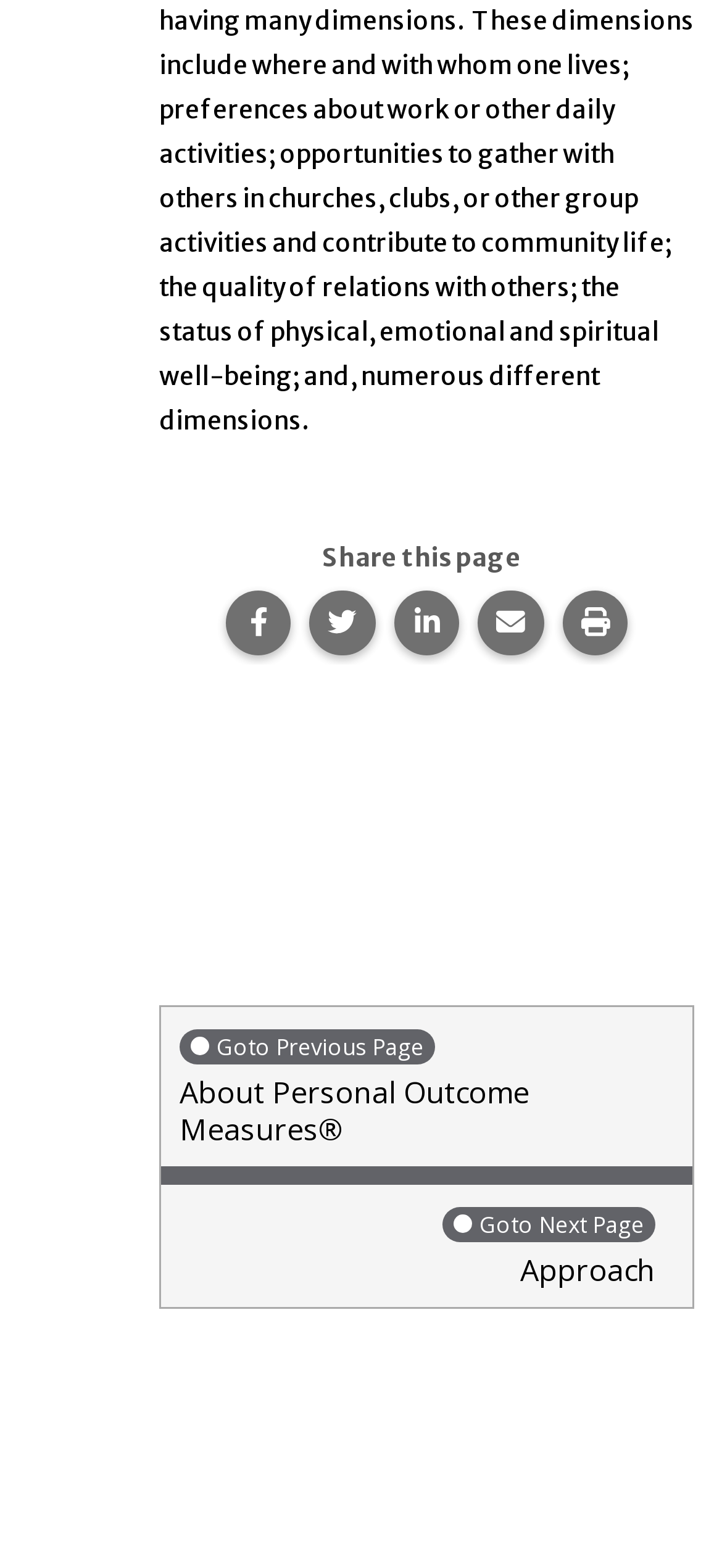How many navigation links are available?
Refer to the screenshot and respond with a concise word or phrase.

2